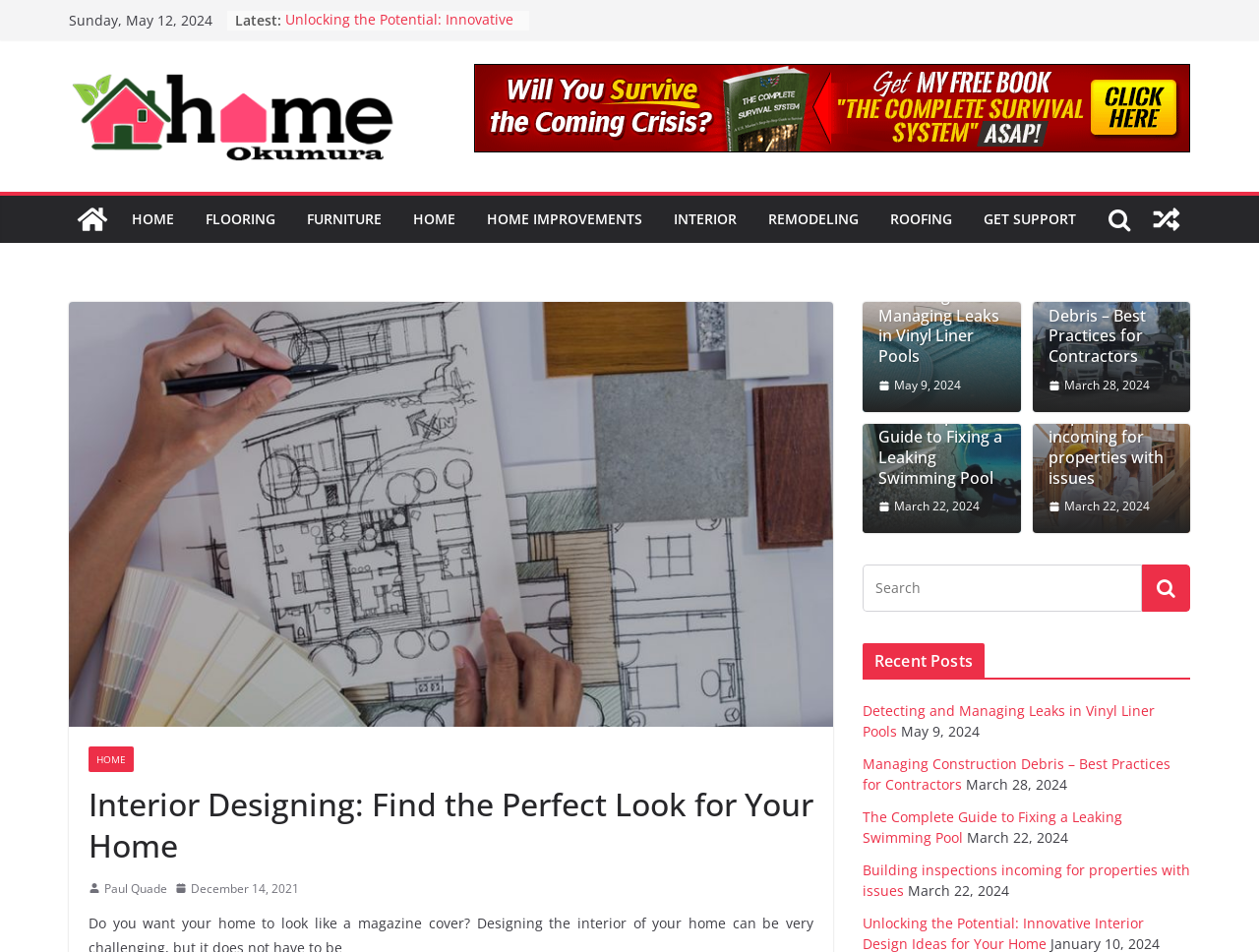What is the category of the link 'FURNITURE'?
Craft a detailed and extensive response to the question.

I found the category of the link 'FURNITURE' by looking at the navigation menu, where 'FURNITURE' is listed under the category 'HOME'.